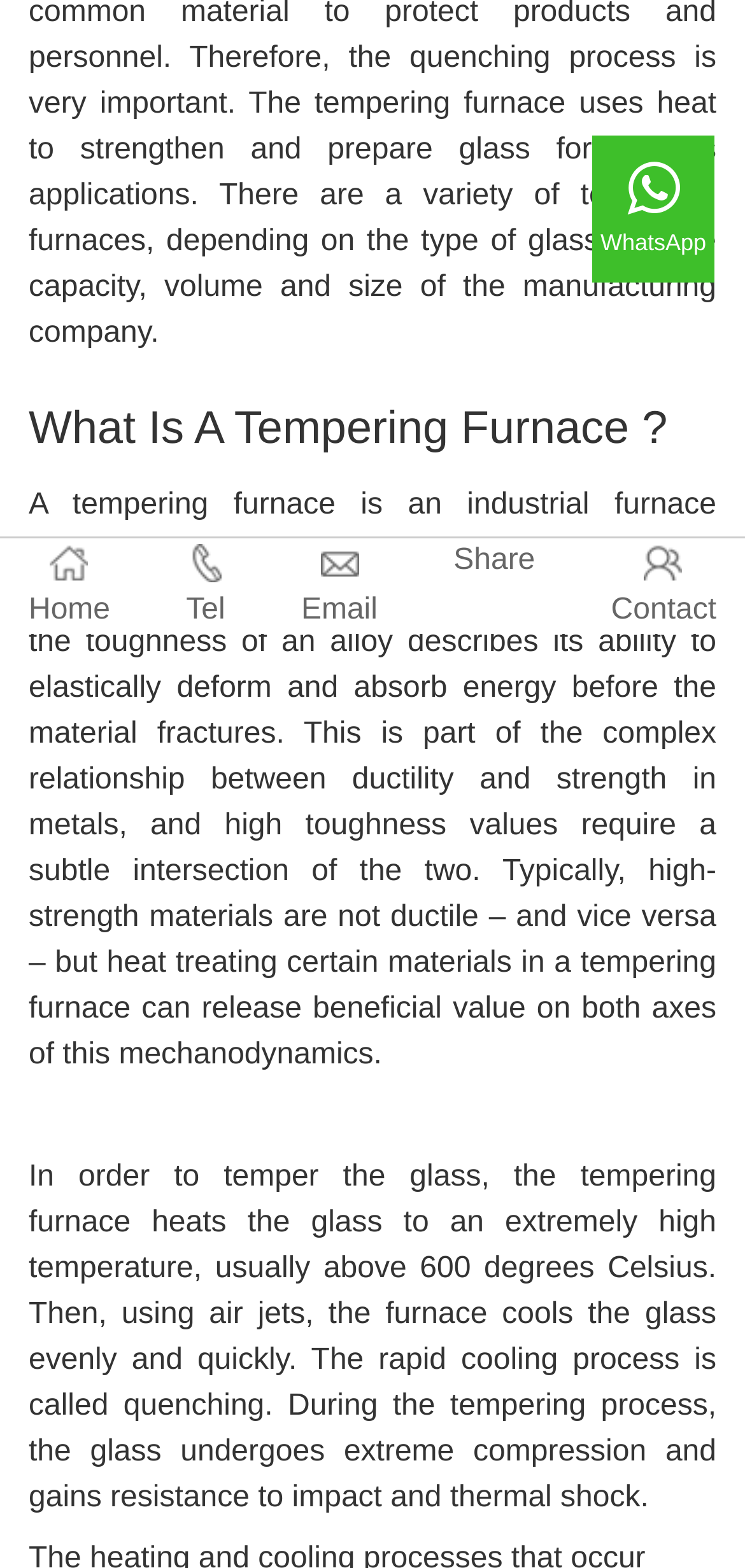Identify the bounding box for the described UI element: "parent_node: Email".

[0.43, 0.348, 0.481, 0.369]